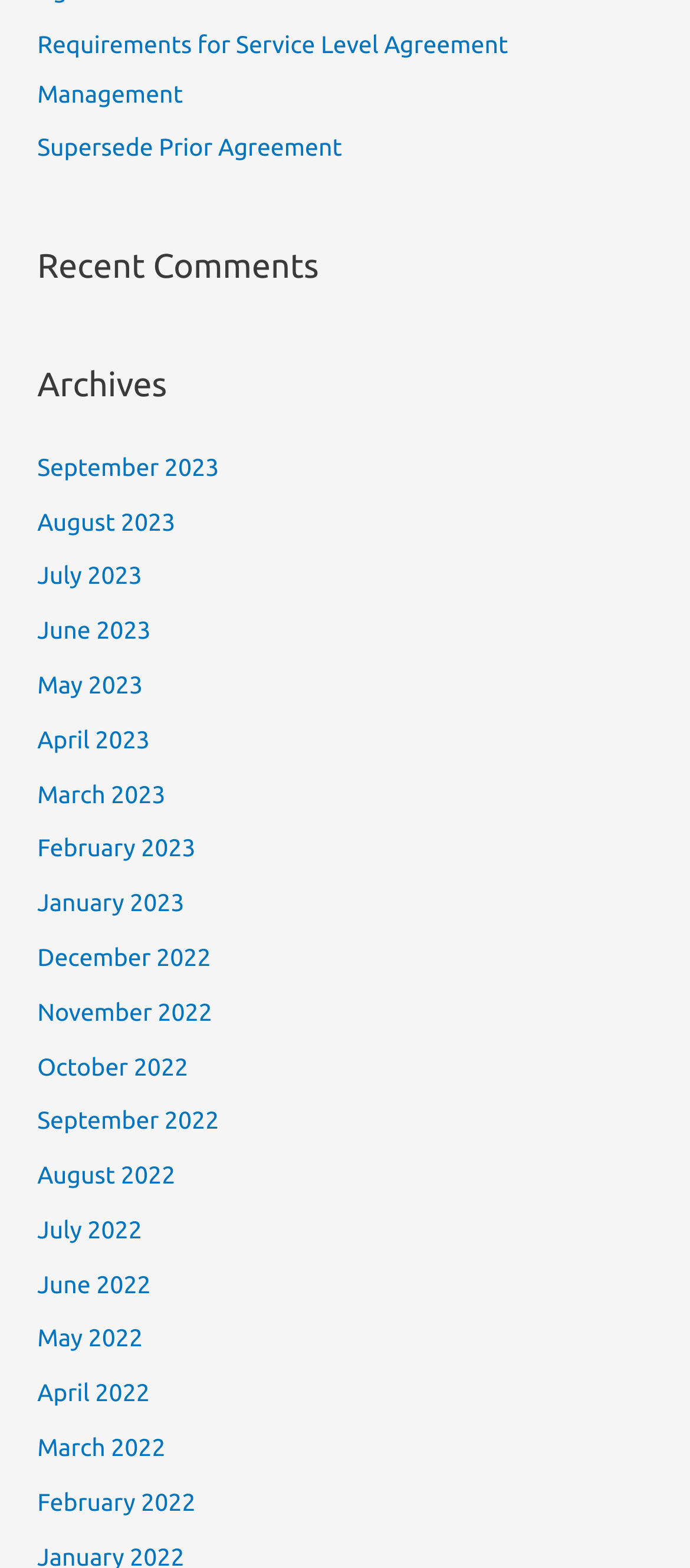From the webpage screenshot, identify the region described by Supersede Prior Agreement. Provide the bounding box coordinates as (top-left x, top-left y, bottom-right x, bottom-right y), with each value being a floating point number between 0 and 1.

[0.054, 0.085, 0.496, 0.103]